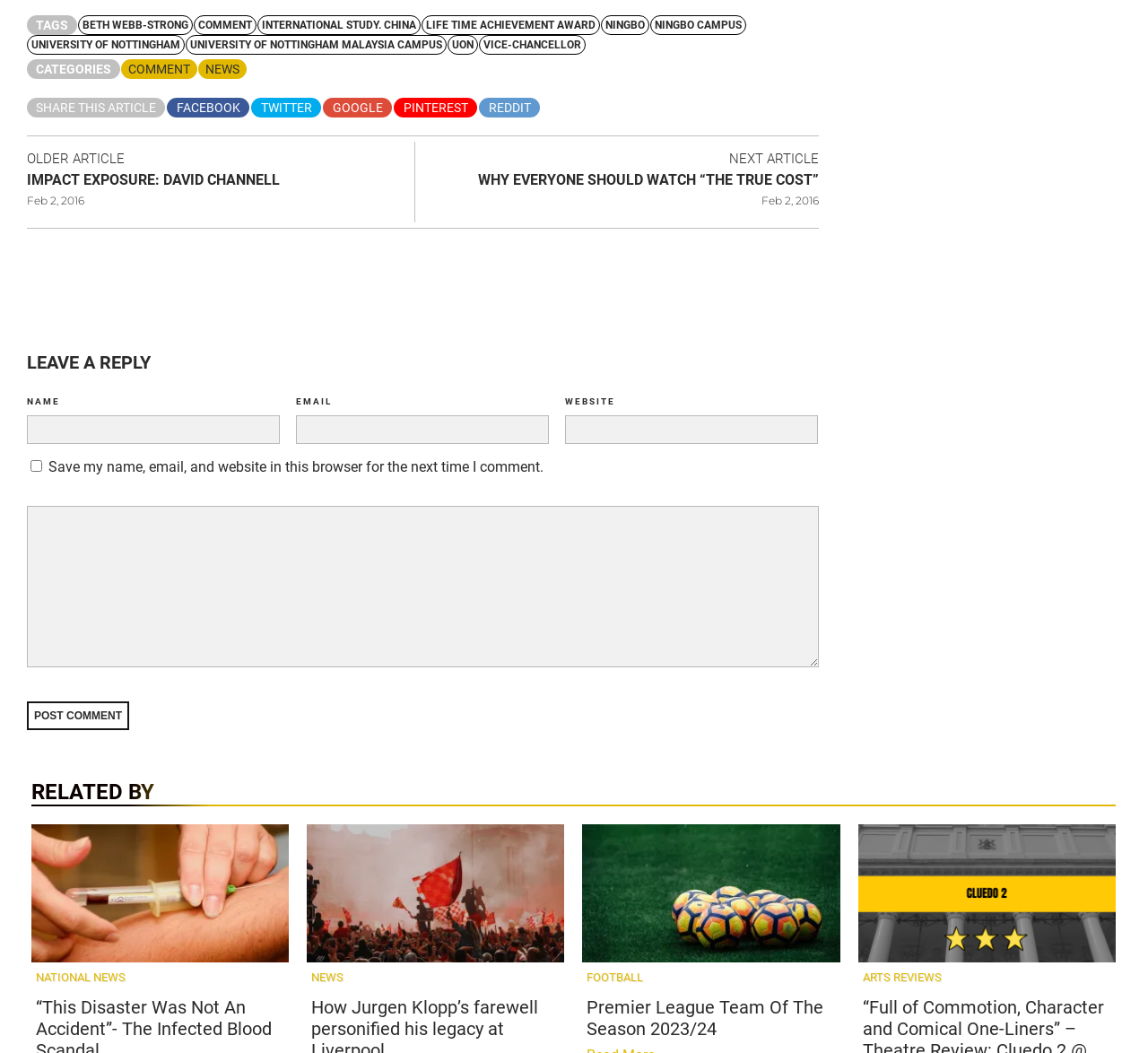Identify the bounding box coordinates of the region that needs to be clicked to carry out this instruction: "Click on the 'NEXT ARTICLE' link". Provide these coordinates as four float numbers ranging from 0 to 1, i.e., [left, top, right, bottom].

[0.635, 0.143, 0.713, 0.158]